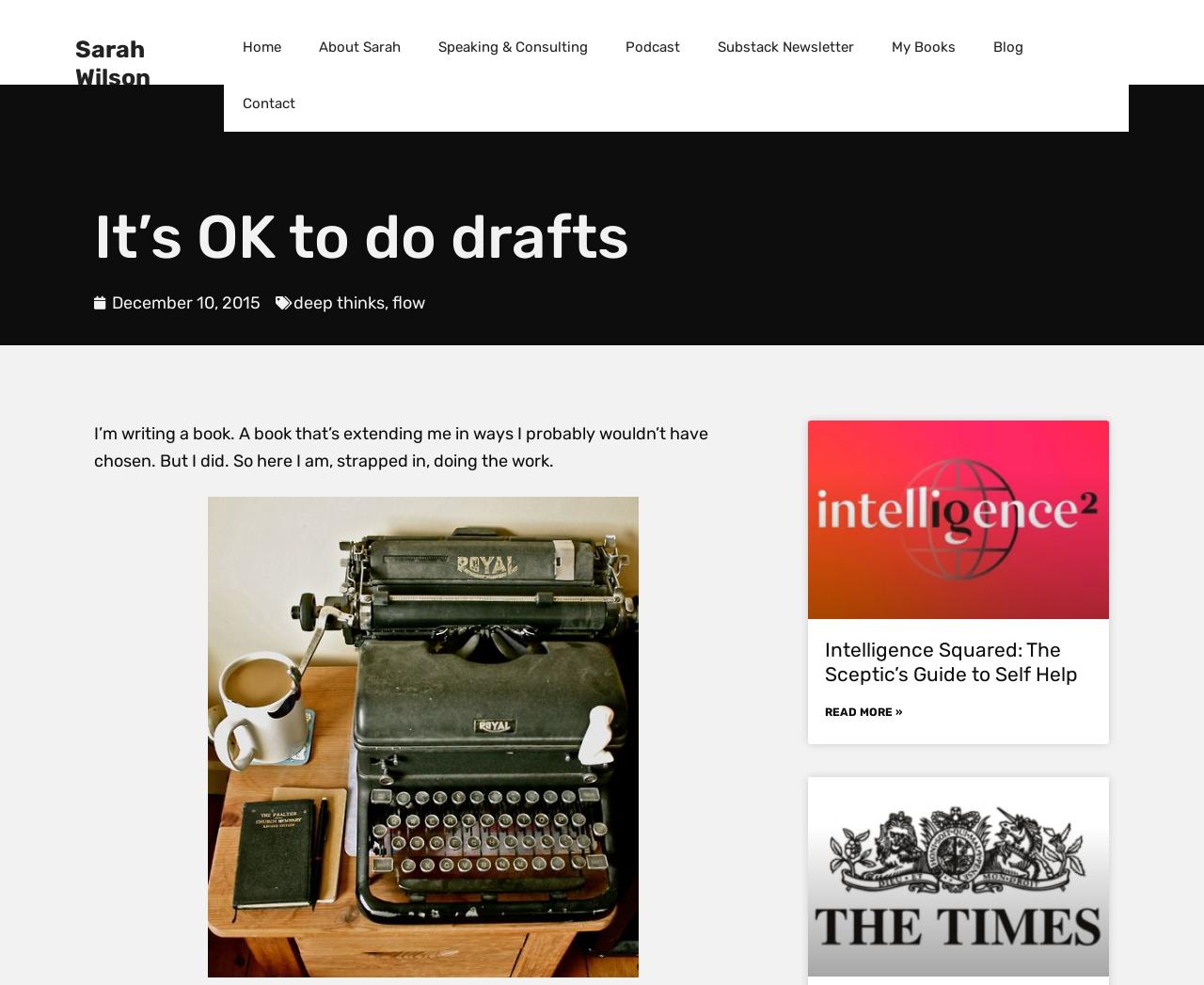Locate the bounding box of the UI element with the following description: "Read More »".

[0.685, 0.709, 0.749, 0.737]